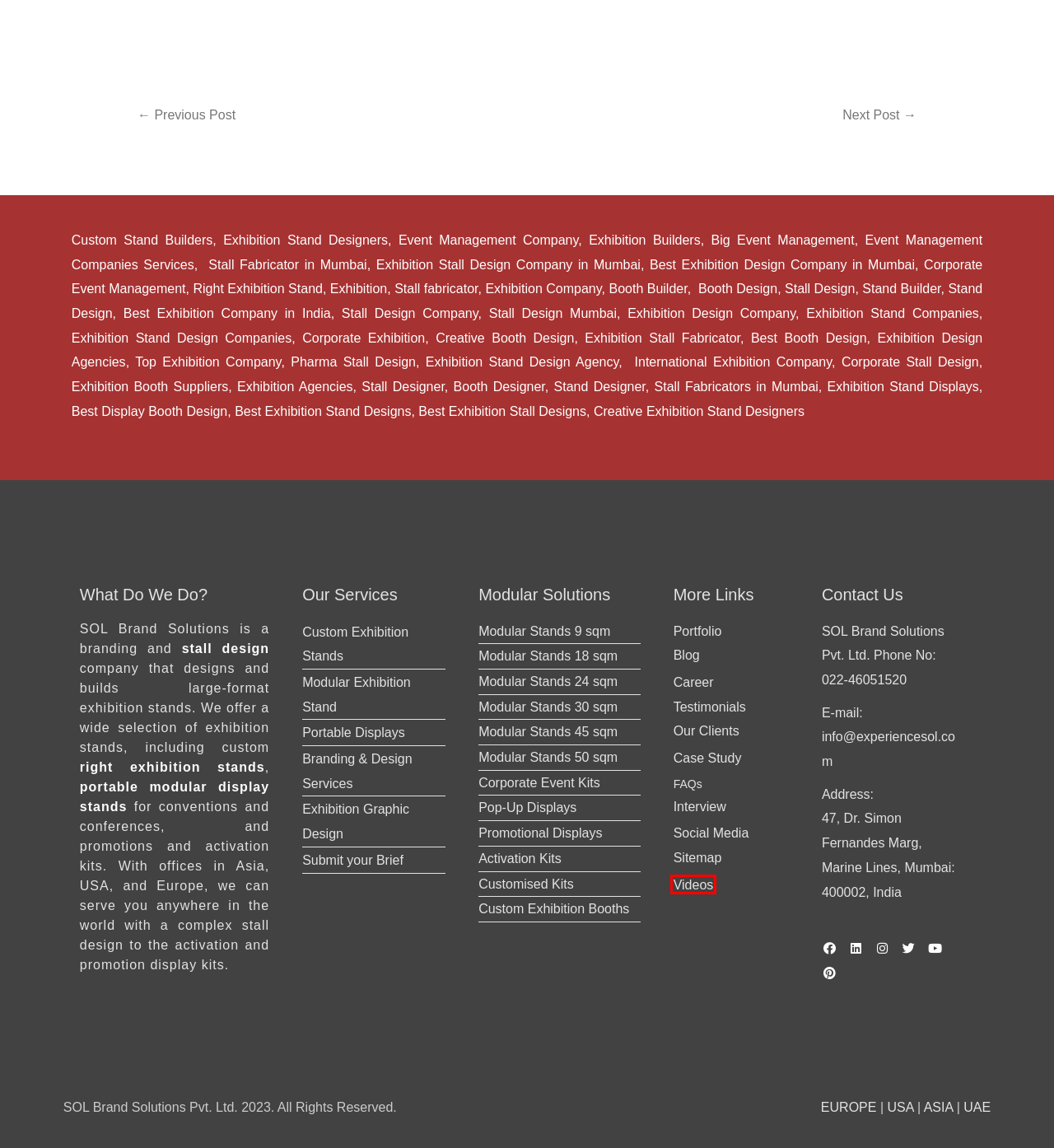With the provided webpage screenshot containing a red bounding box around a UI element, determine which description best matches the new webpage that appears after clicking the selected element. The choices are:
A. How to Prevent Accidents in your exhibition stand Displays
B. How to Choose the Right Creative Exhibition Stand
C. Custom Stand Builders | Custom Stand Builders Mumbai
D. Tips to Create the Best Stall Design For Upcoming Exhibition
E. Exhibition Design Agency In India | Exhibition Design Company
F. Creative Booth Designer | Booth Design | Booth Design in Delhi
G. Top exhibition company in India | Exhibition Company Mumbai
H. SOL India Videos - SOL Brand Solutions

H